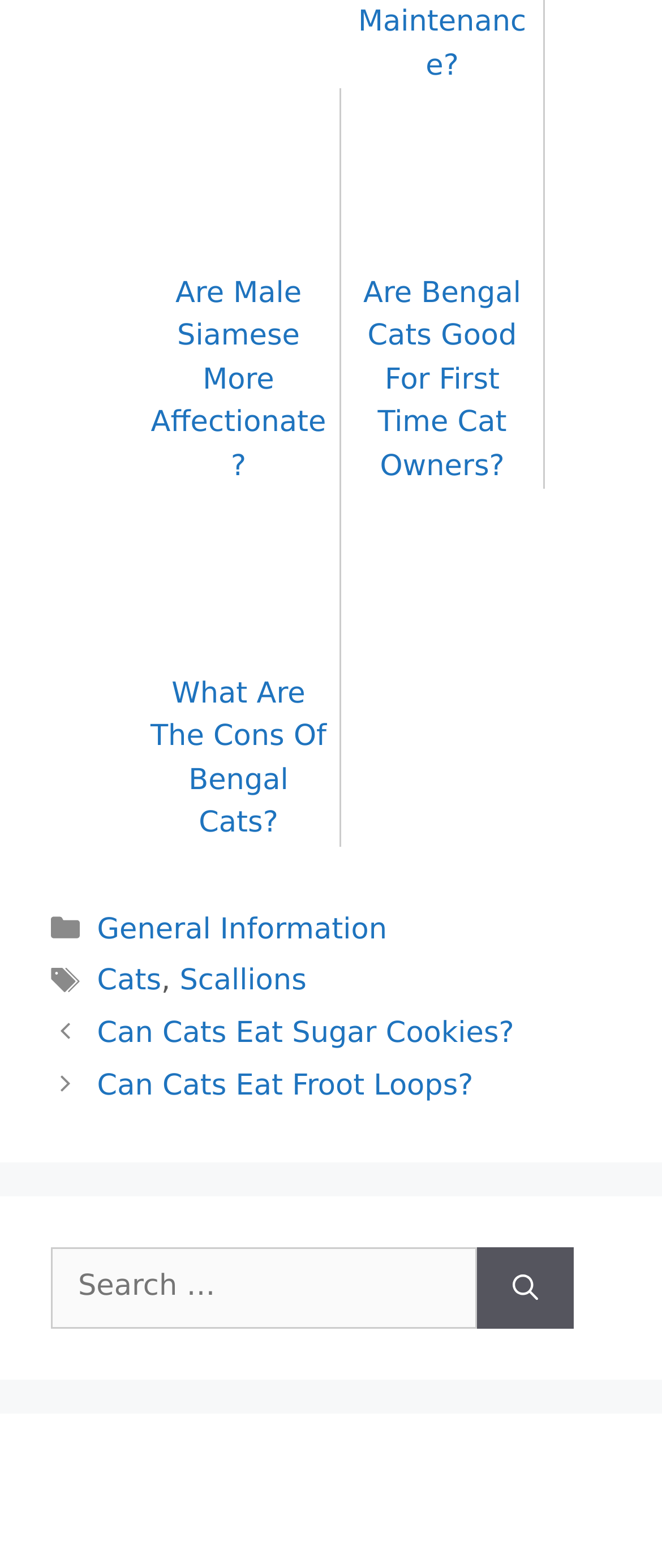How many links are in the footer section?
Answer the question with as much detail as you can, using the image as a reference.

I counted the links in the footer section, which includes 'Categories', 'General Information', 'Tags', 'Cats', and 'Scallions', and found a total of 5 links.